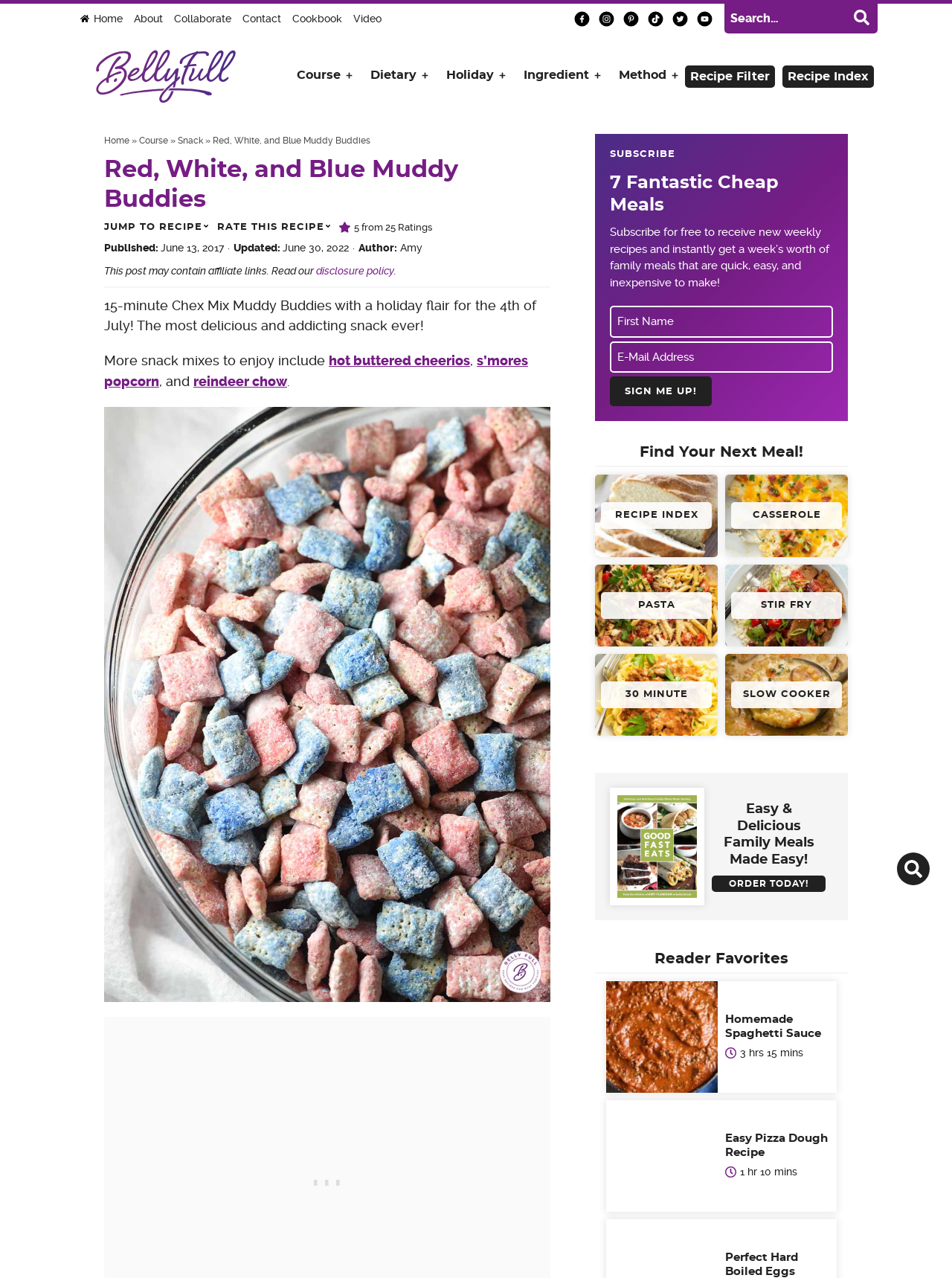What type of content is displayed in the figure element?
Provide a fully detailed and comprehensive answer to the question.

The figure element is located in the middle of the webpage, and it contains an image of a bowl of red white and blue muddy buddies. This image is likely a visual representation of the recipe being described on the webpage.